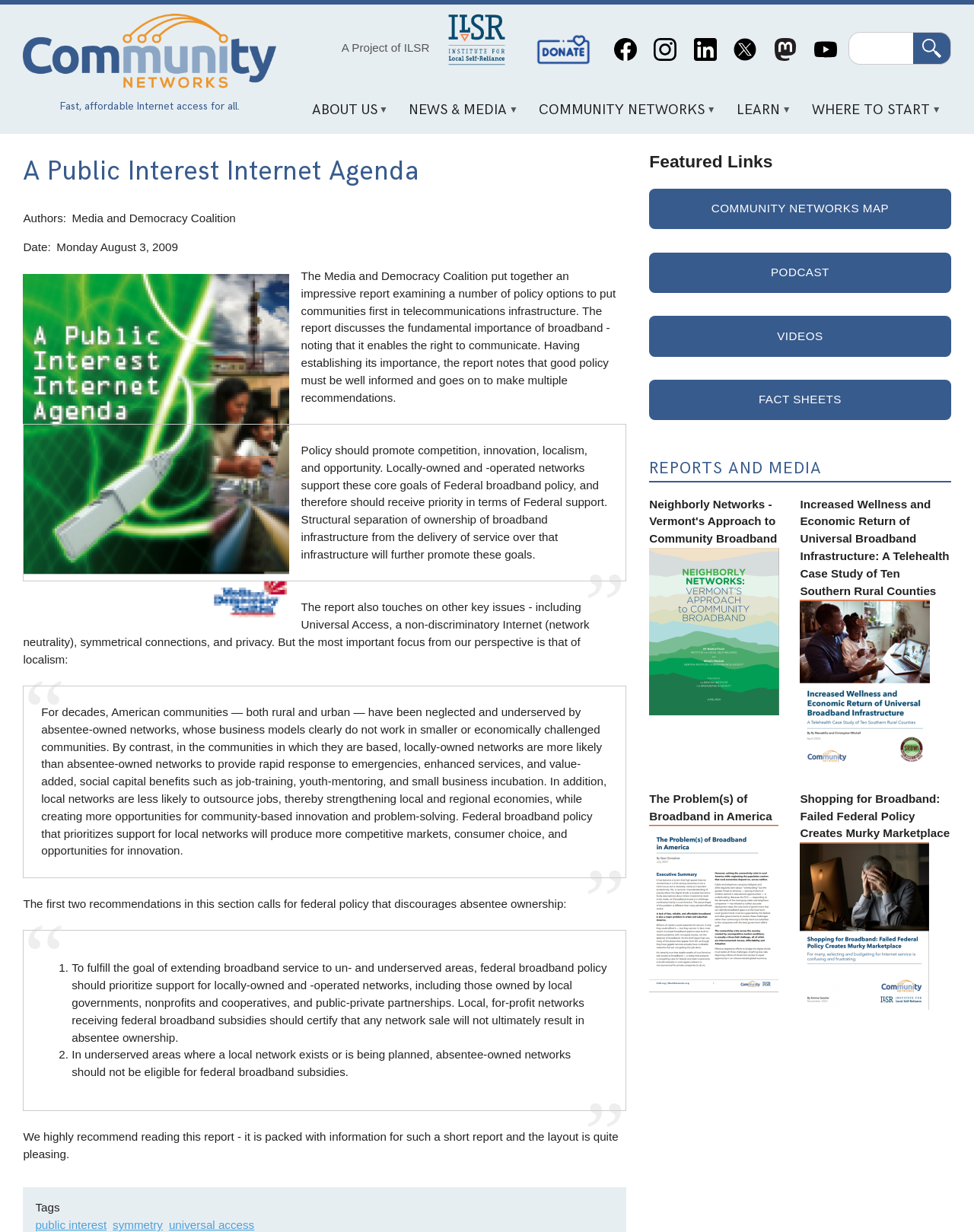Answer the question below using just one word or a short phrase: 
What type of networks are prioritized in the report?

Locally-owned and -operated networks